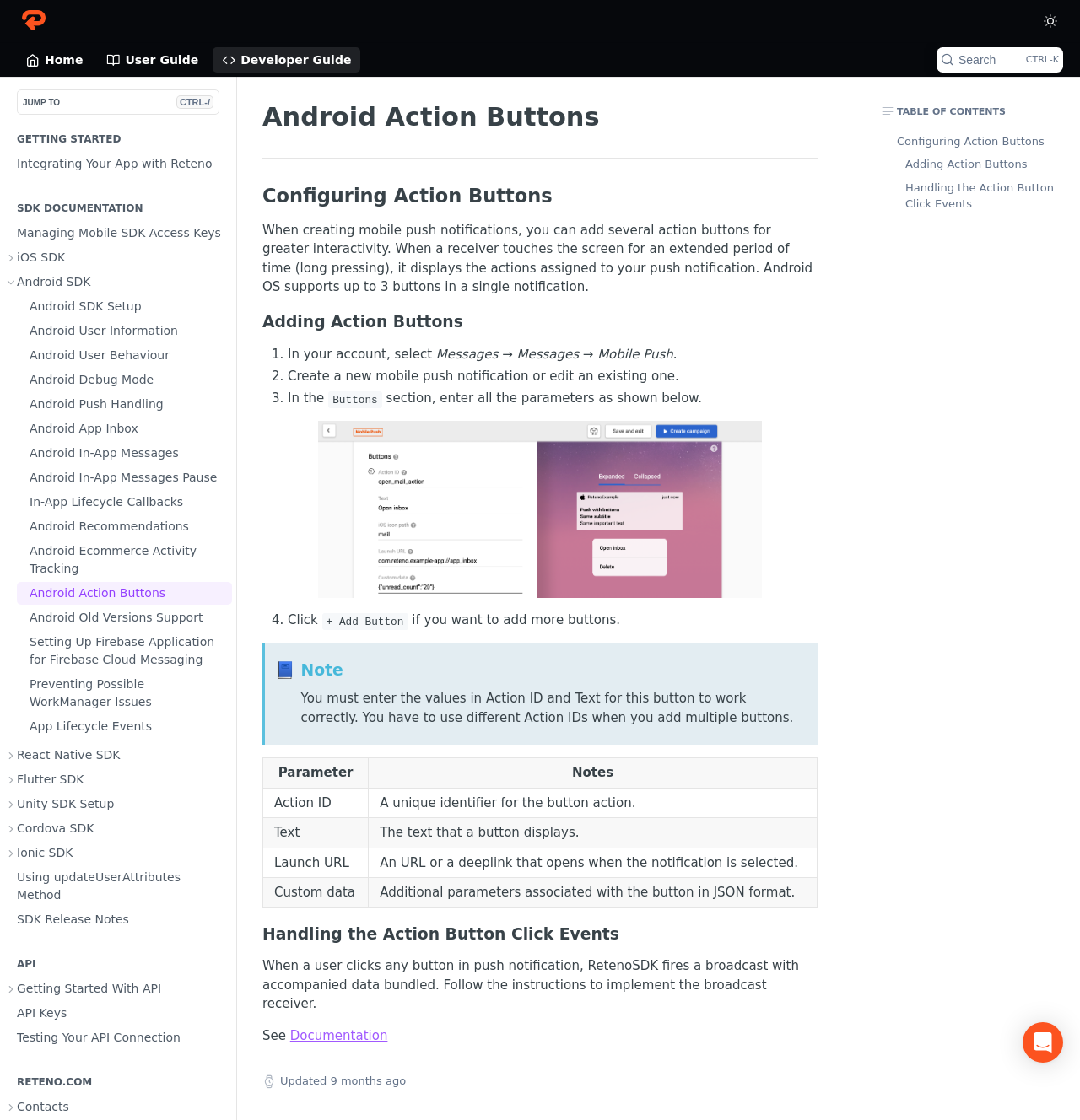Provide the bounding box coordinates, formatted as (top-left x, top-left y, bottom-right x, bottom-right y), with all values being floating point numbers between 0 and 1. Identify the bounding box of the UI element that matches the description: Integrating Your App with Reteno

[0.004, 0.136, 0.215, 0.157]